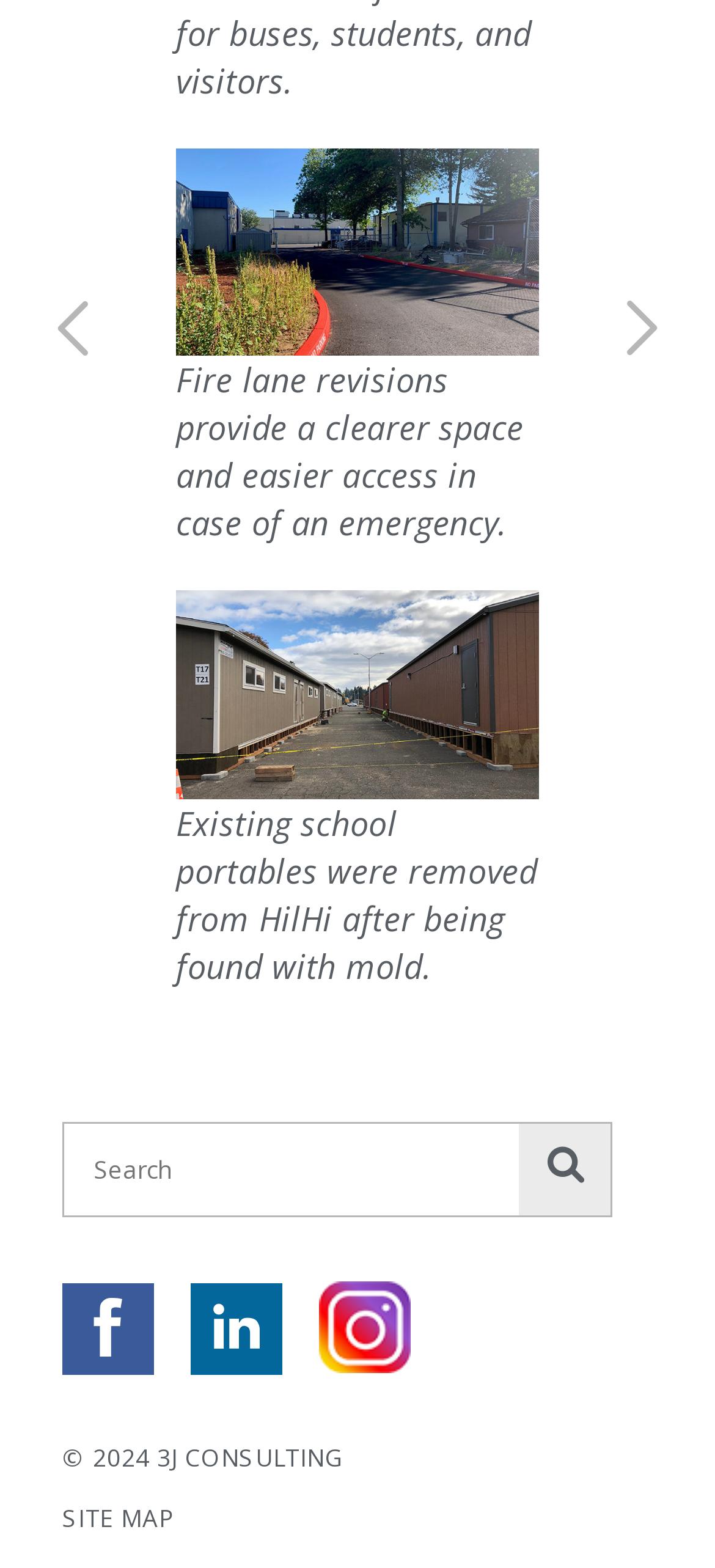What social media platform is represented by the logo with the '' icon?
Using the visual information, answer the question in a single word or phrase.

Instagram